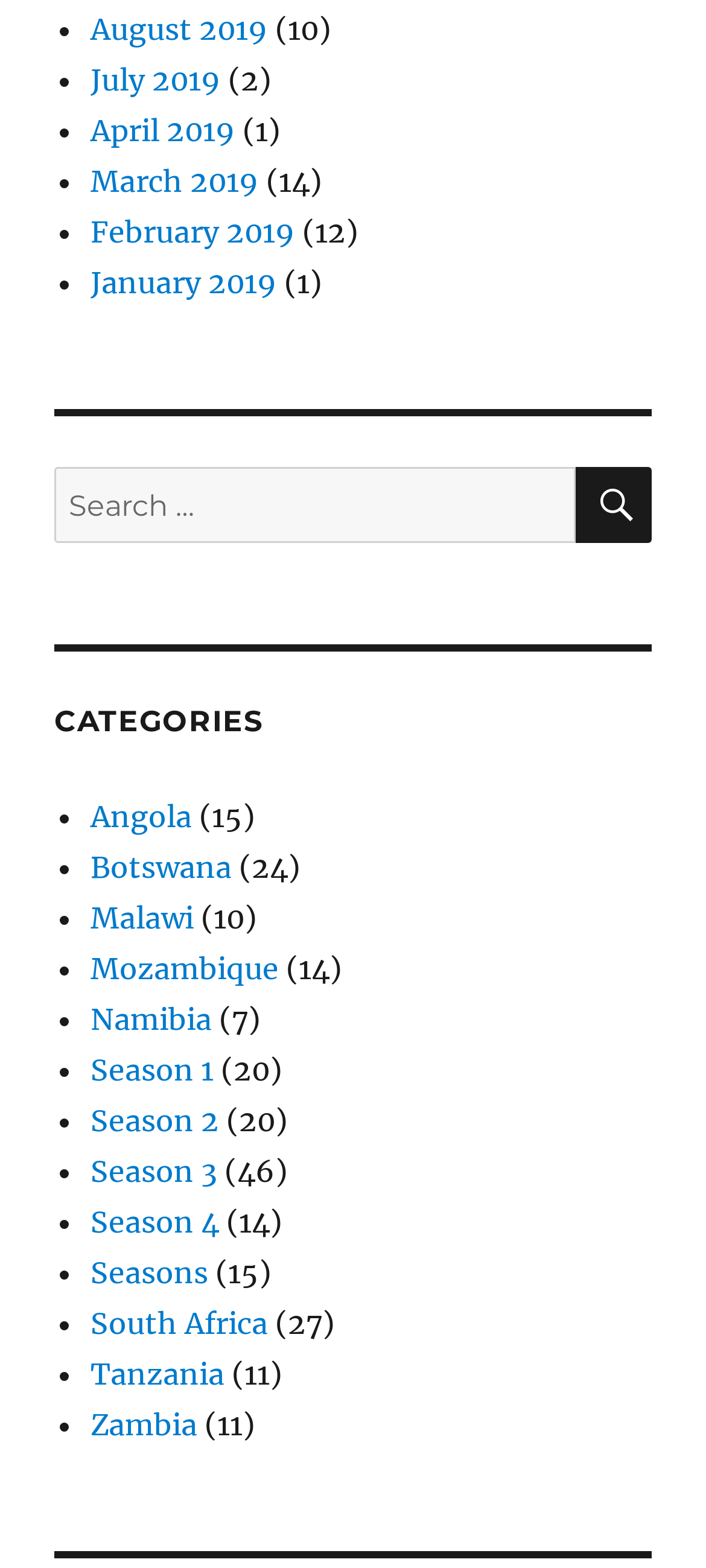What is the category with the most items?
By examining the image, provide a one-word or phrase answer.

Season 3